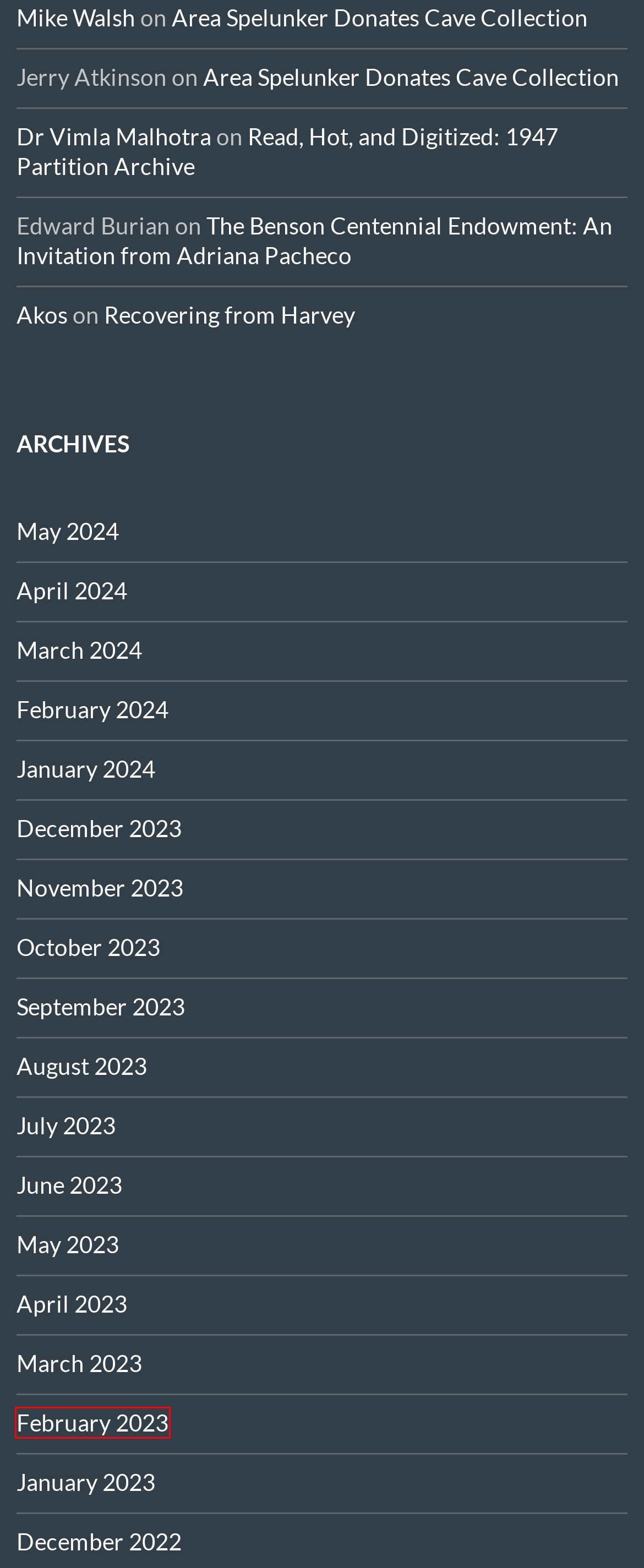Examine the screenshot of a webpage with a red rectangle bounding box. Select the most accurate webpage description that matches the new webpage after clicking the element within the bounding box. Here are the candidates:
A. The Benson Centennial Endowment: An Invitation from Adriana Pacheco | TexLibris
B. January | 2024 | TexLibris
C. May | 2024 | TexLibris
D. October | 2023 | TexLibris
E. February | 2023 | TexLibris
F. April | 2024 | TexLibris
G. September | 2023 | TexLibris
H. Recovering from Harvey | TexLibris

E